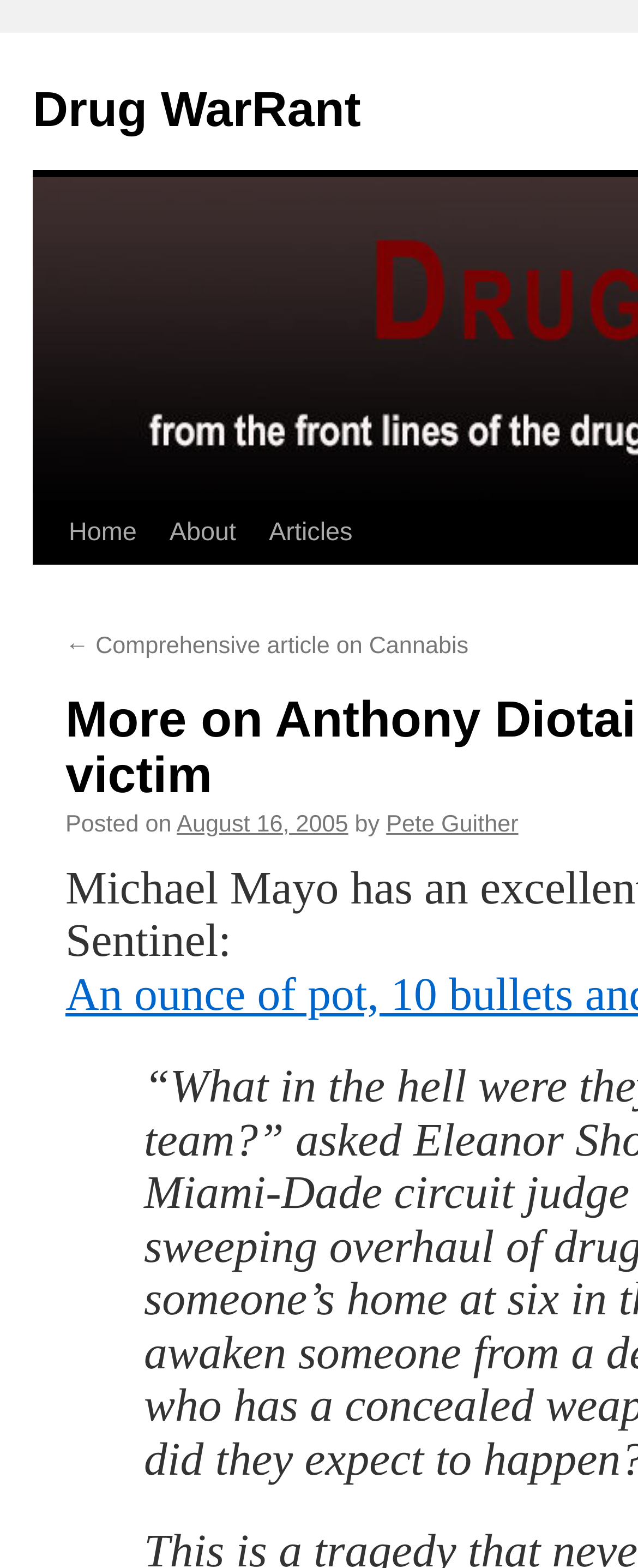When was the current article posted?
Using the image as a reference, deliver a detailed and thorough answer to the question.

I determined the posting date of the current article by looking at the link element with the text 'August 16, 2005' below the 'Posted on' text, which is likely to be the posting date.